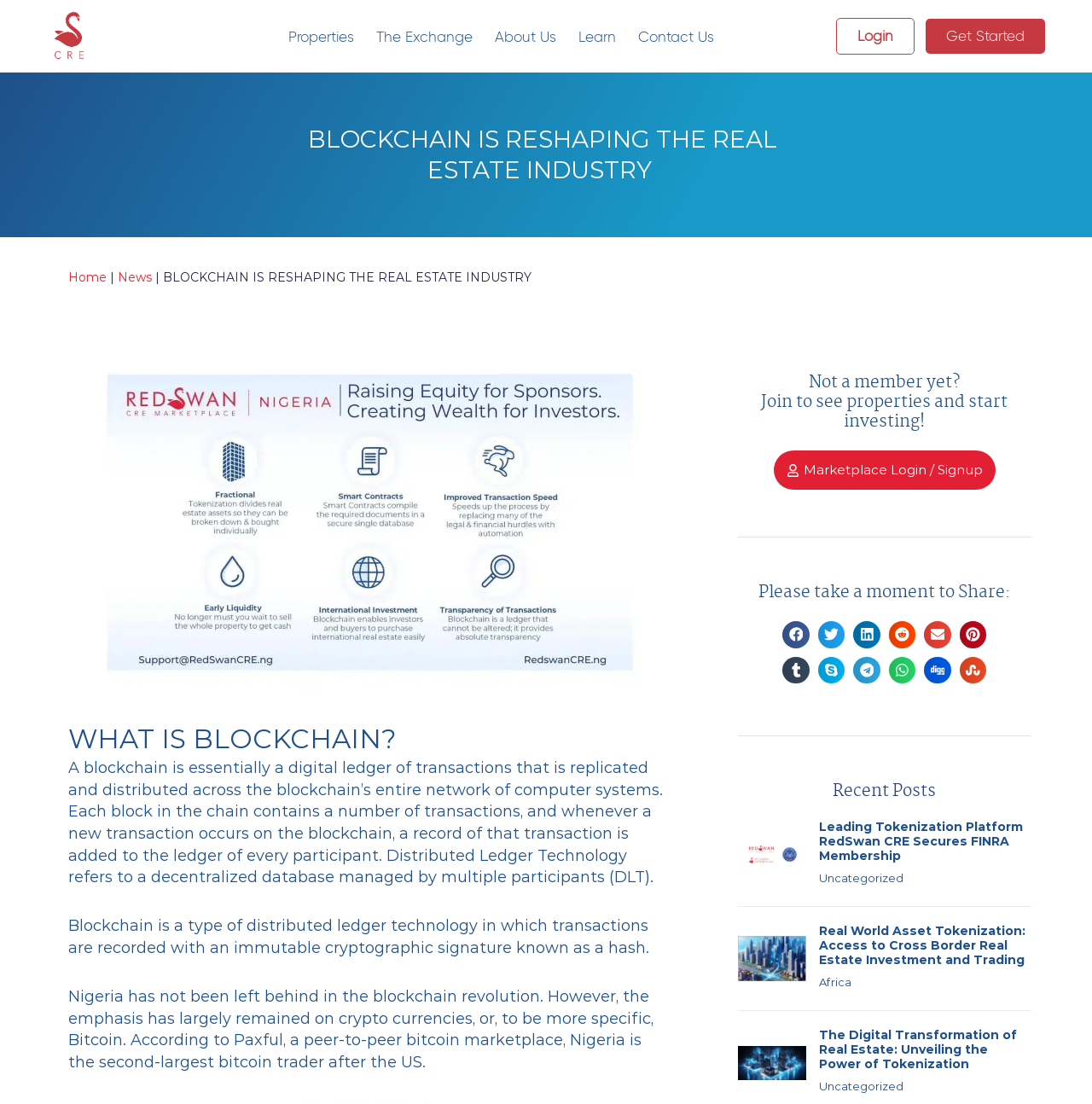Identify the primary heading of the webpage and provide its text.

BLOCKCHAIN IS RESHAPING THE REAL ESTATE INDUSTRY 